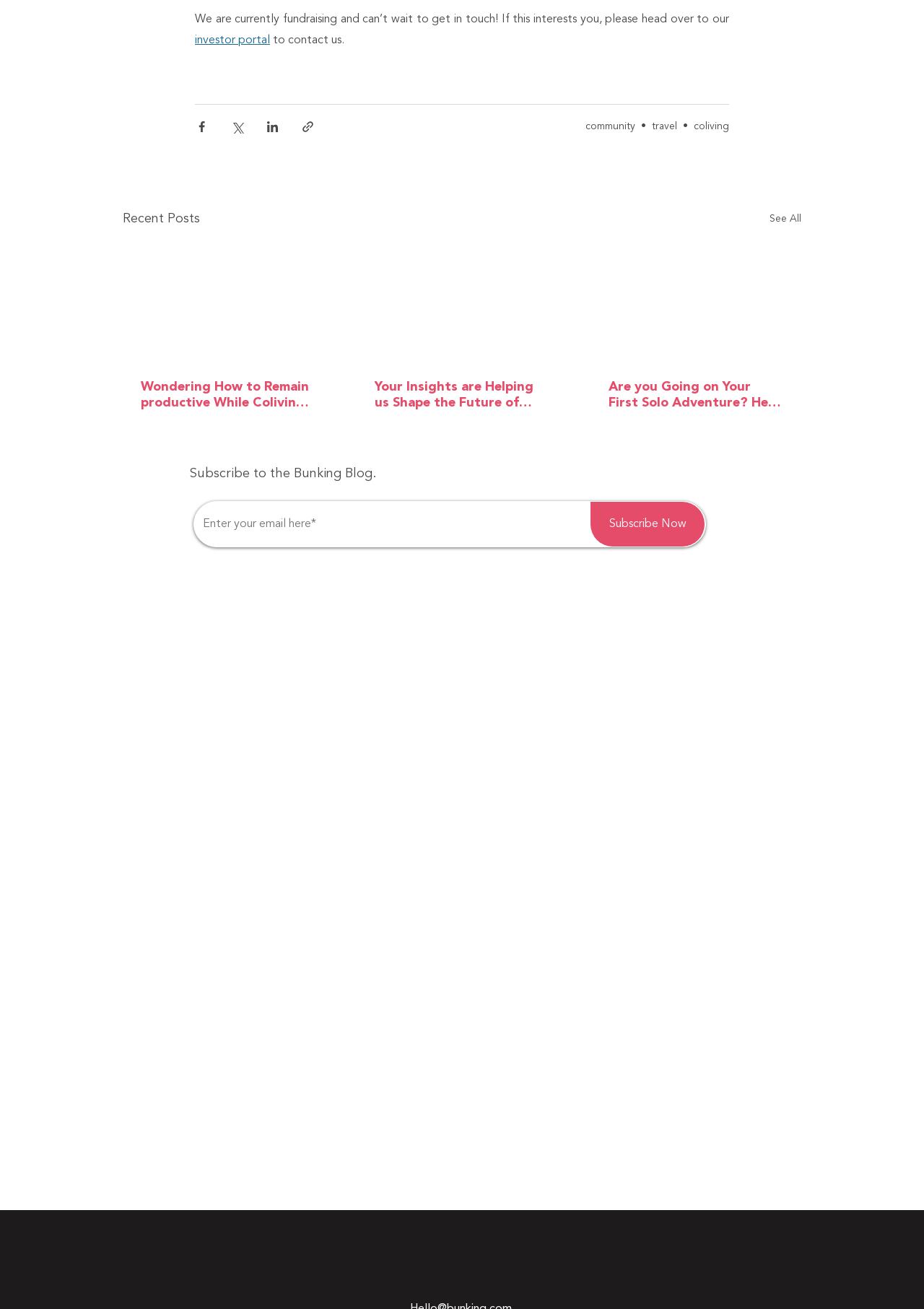Determine the bounding box coordinates for the clickable element required to fulfill the instruction: "Visit the community page". Provide the coordinates as four float numbers between 0 and 1, i.e., [left, top, right, bottom].

[0.634, 0.093, 0.688, 0.1]